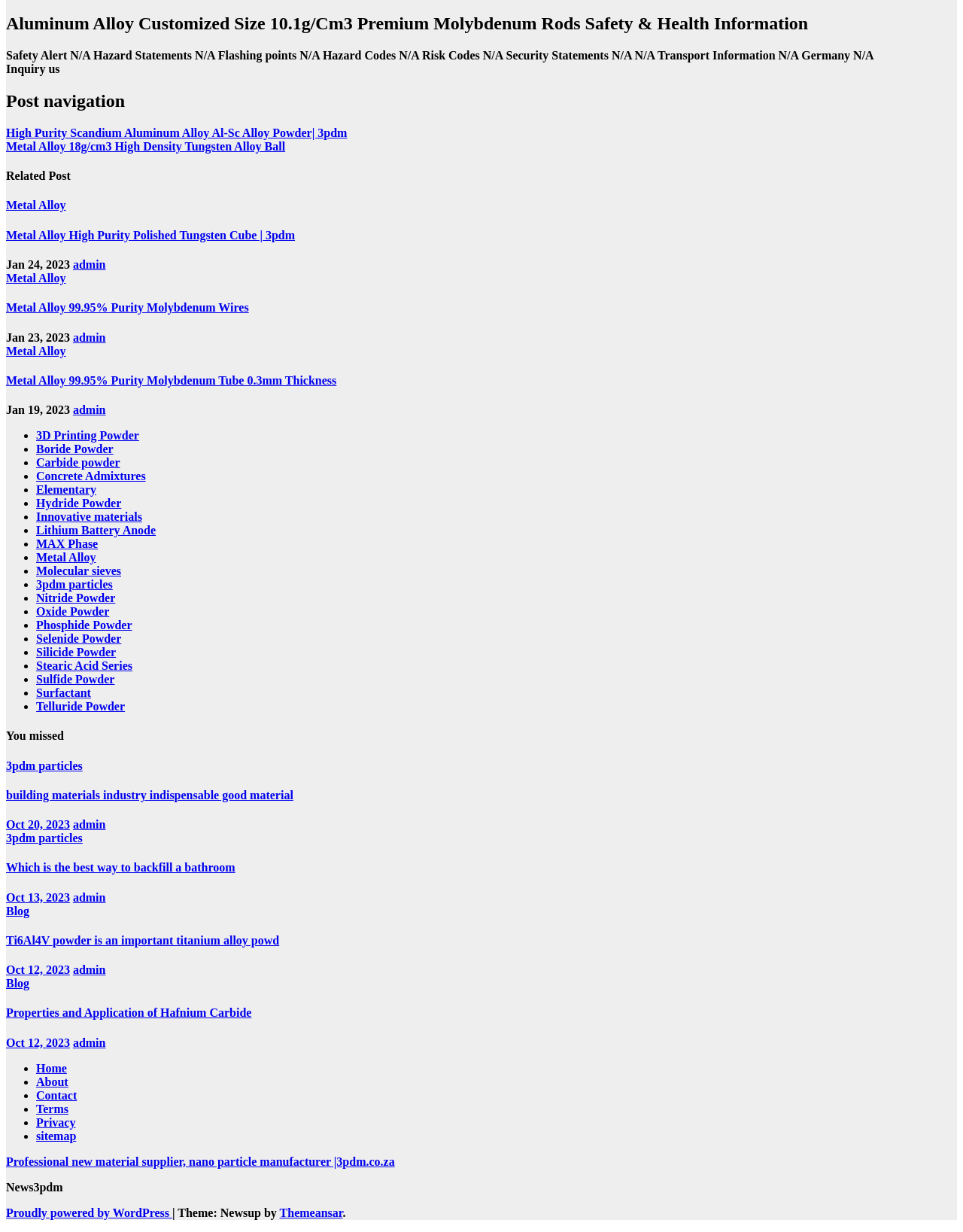Can you give a detailed response to the following question using the information from the image? What is the safety alert about?

The safety alert section is located at the top of the webpage, and it displays 'N/A' as the safety alert information, indicating that there is no specific safety alert provided.